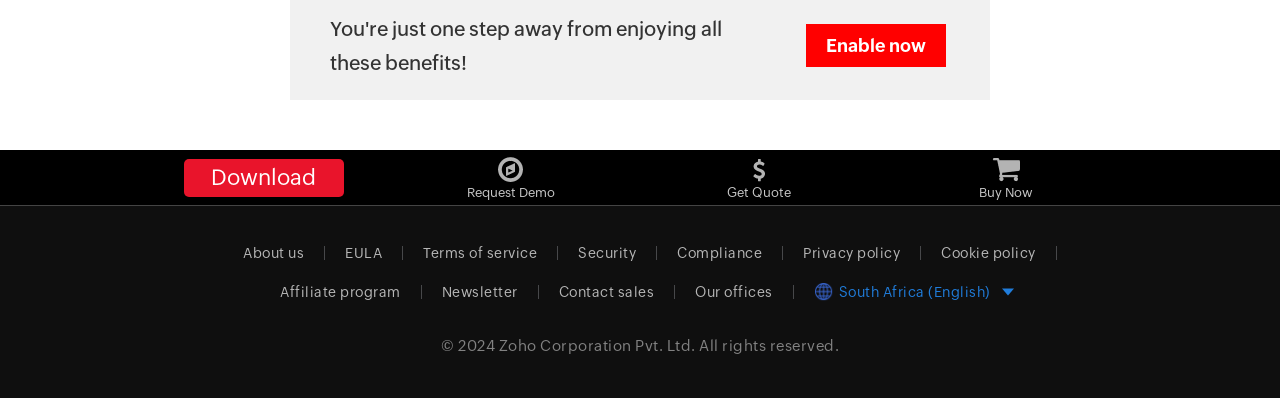Answer the question in one word or a short phrase:
What is the year of copyright mentioned in the footer section?

2024